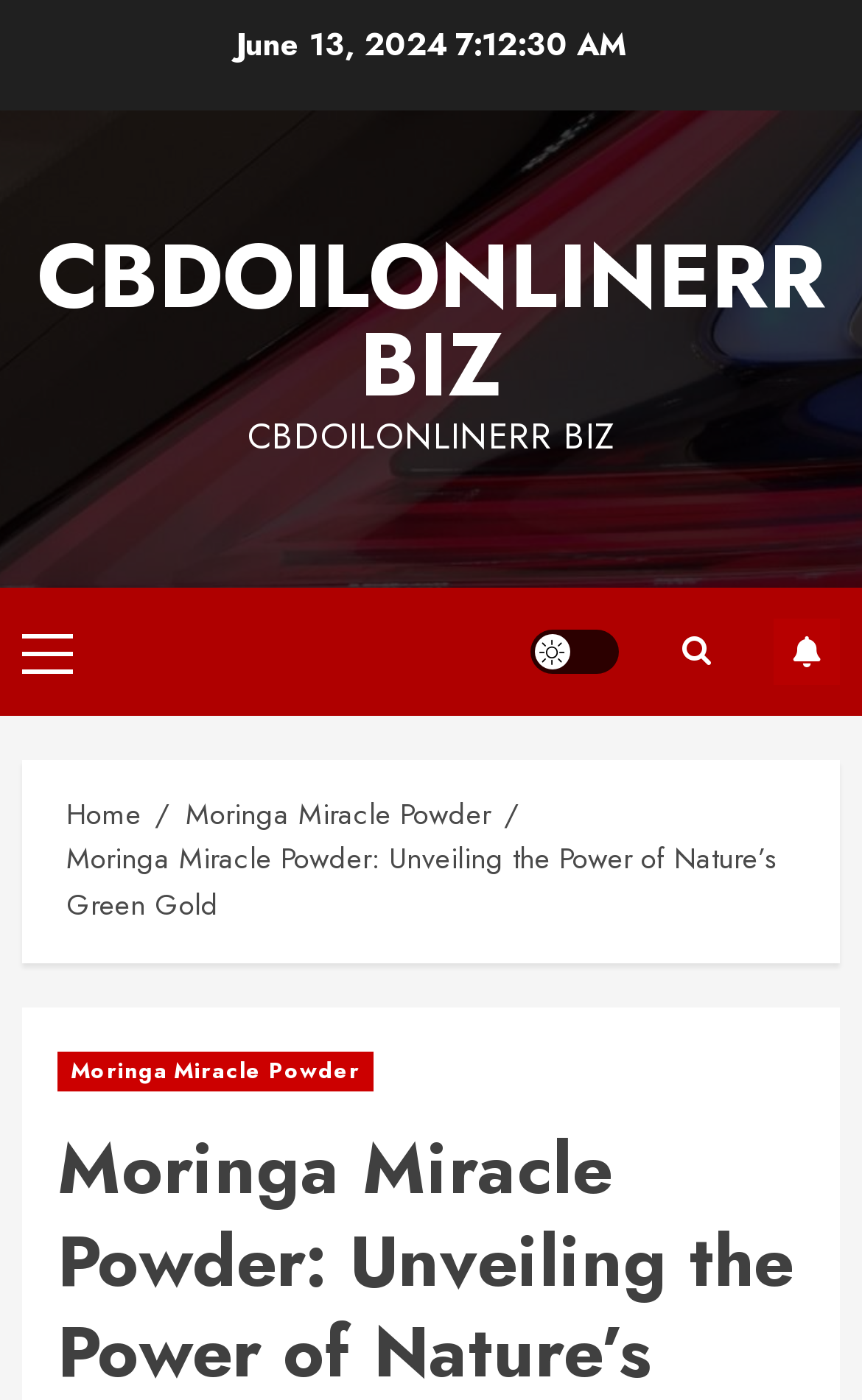Bounding box coordinates must be specified in the format (top-left x, top-left y, bottom-right x, bottom-right y). All values should be floating point numbers between 0 and 1. What are the bounding box coordinates of the UI element described as: Subscribe

[0.897, 0.441, 0.974, 0.489]